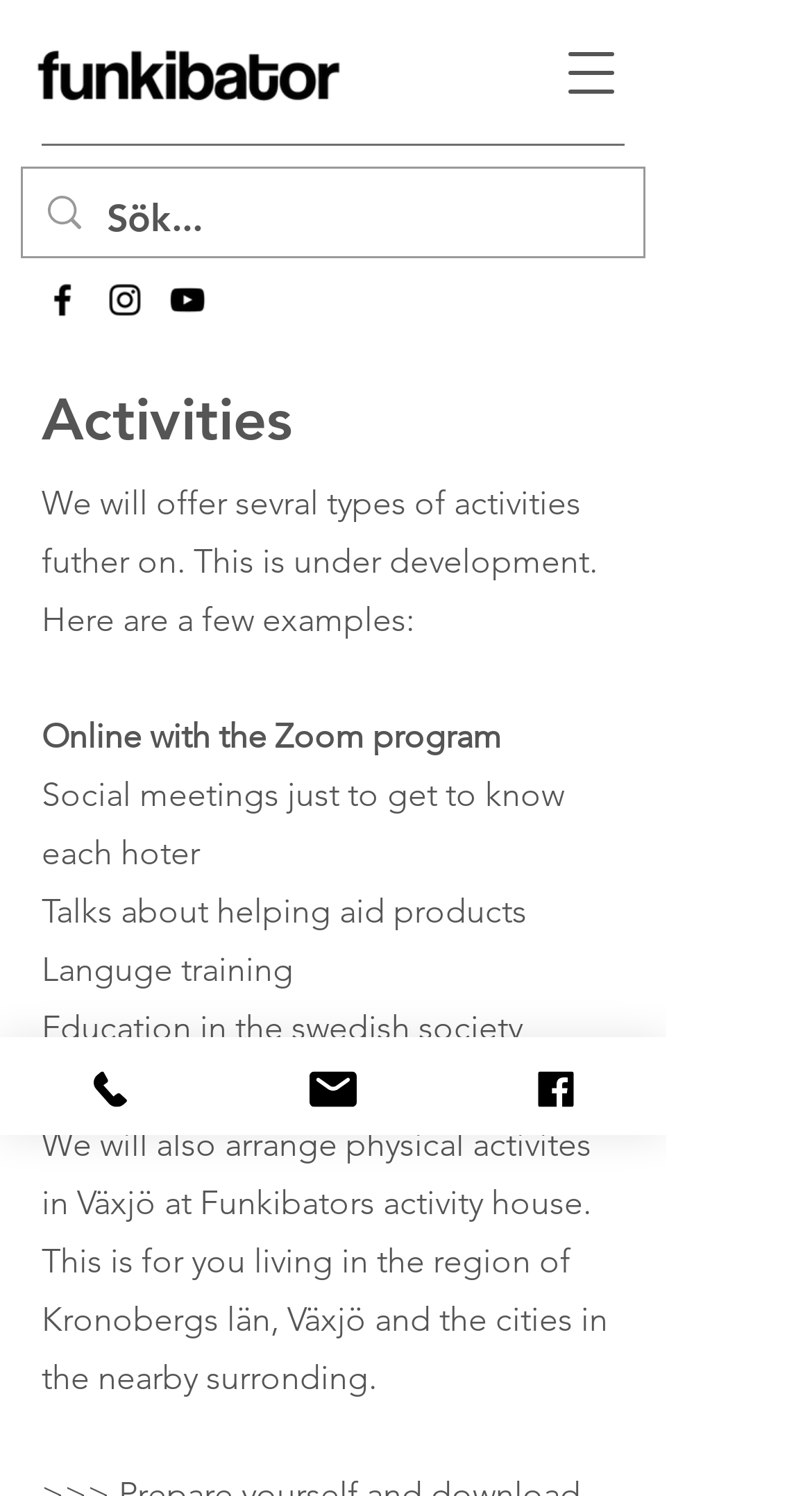Identify the main title of the webpage and generate its text content.

Anlita oss! Pengarna stannar kvar i föreningslivet. 